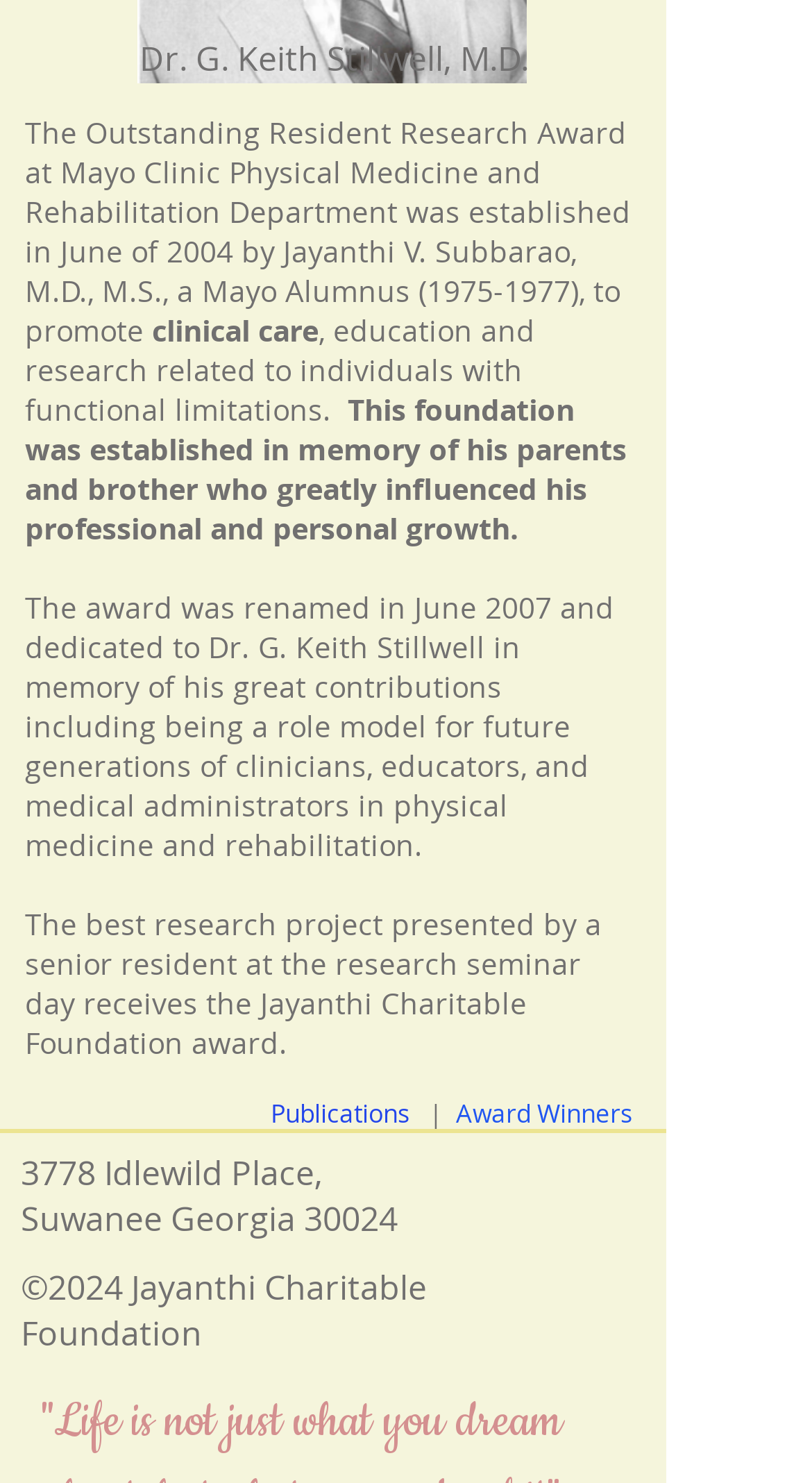Calculate the bounding box coordinates of the UI element given the description: "Publications".

[0.333, 0.739, 0.521, 0.761]